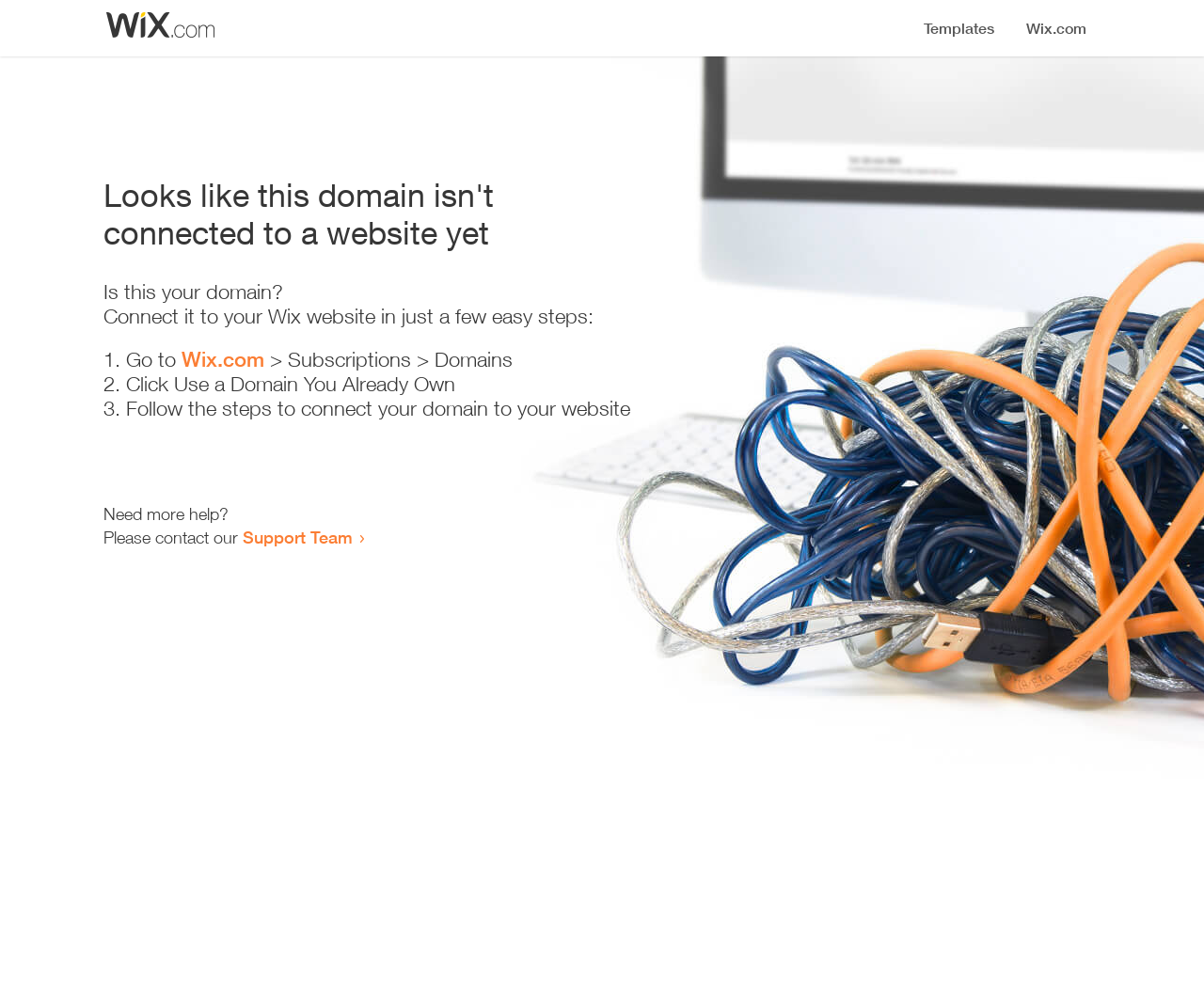Examine the image carefully and respond to the question with a detailed answer: 
Where can I get more help?

The webpage provides a link to the 'Support Team' where I can get more help, as stated in the text 'Need more help? Please contact our Support Team'.